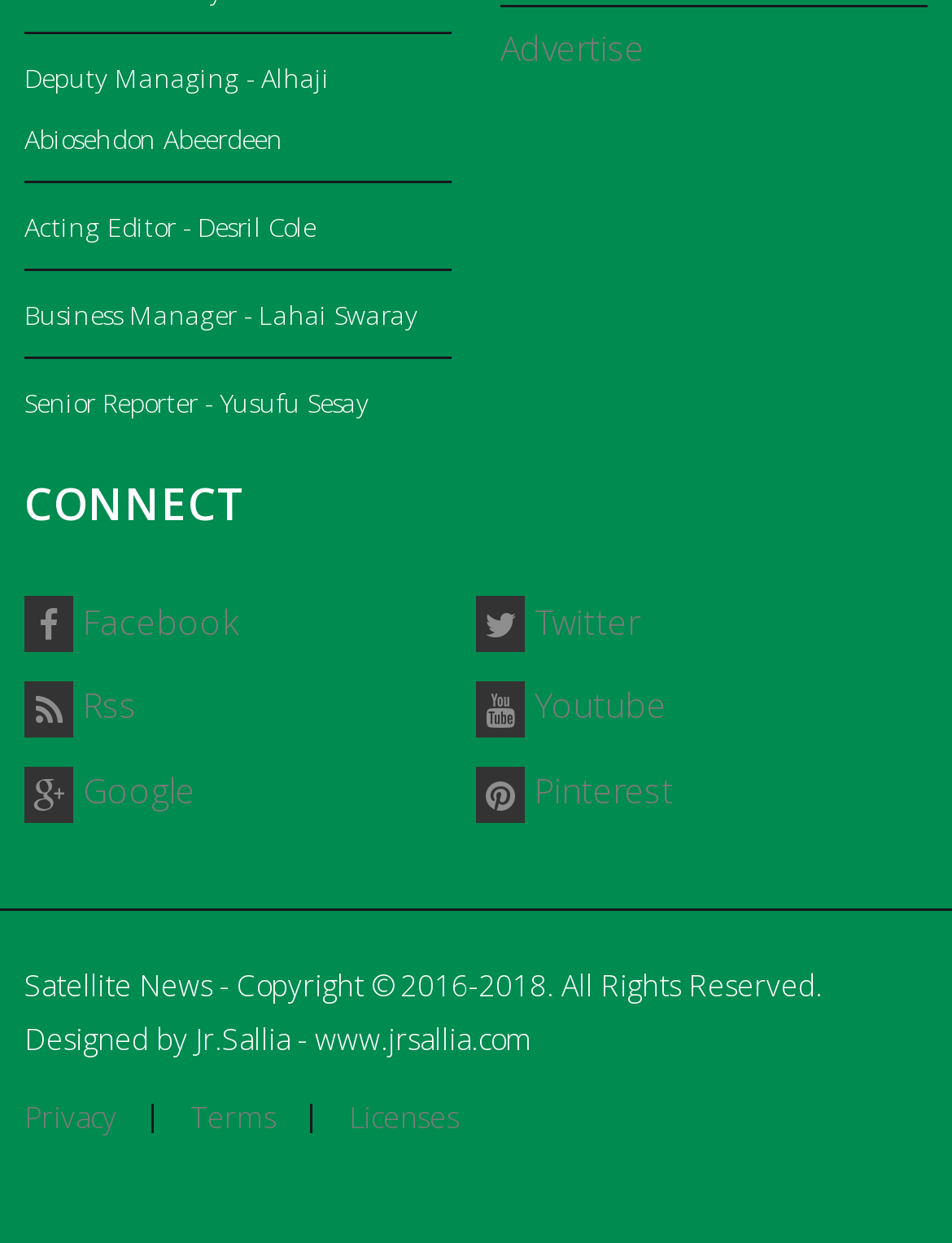Locate the bounding box coordinates of the item that should be clicked to fulfill the instruction: "Go to Advertise page".

[0.526, 0.177, 0.974, 0.224]